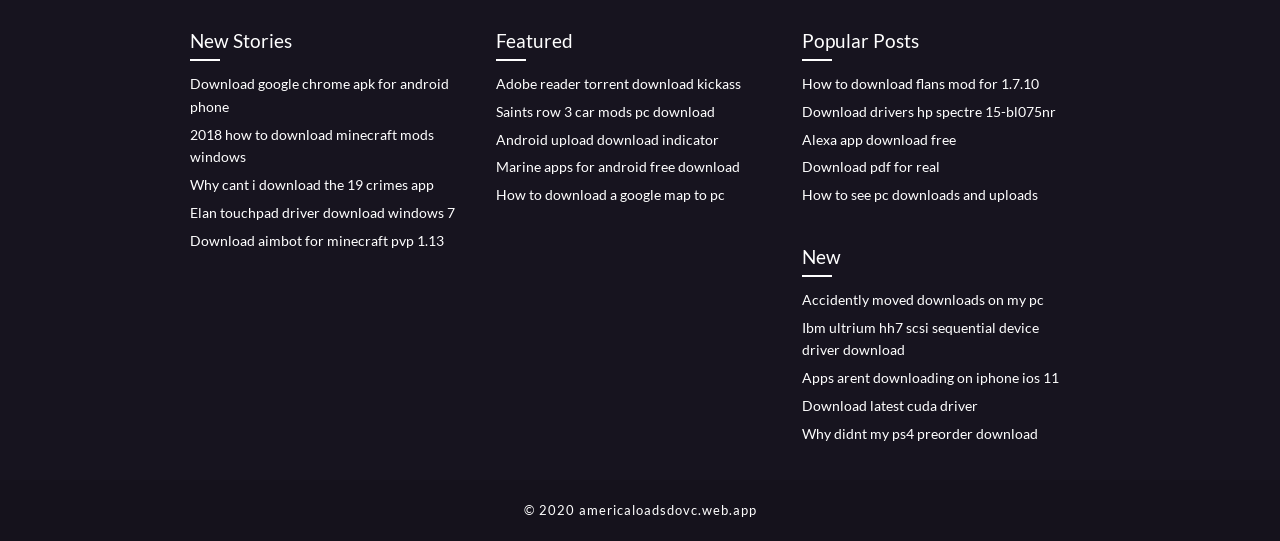What is the category of the links under 'New Stories'?
Please provide a comprehensive answer to the question based on the webpage screenshot.

The links under the 'New Stories' heading are all related to downloading various software, apps, and files, such as Google Chrome APK, Minecraft mods, and Elan touchpad driver.